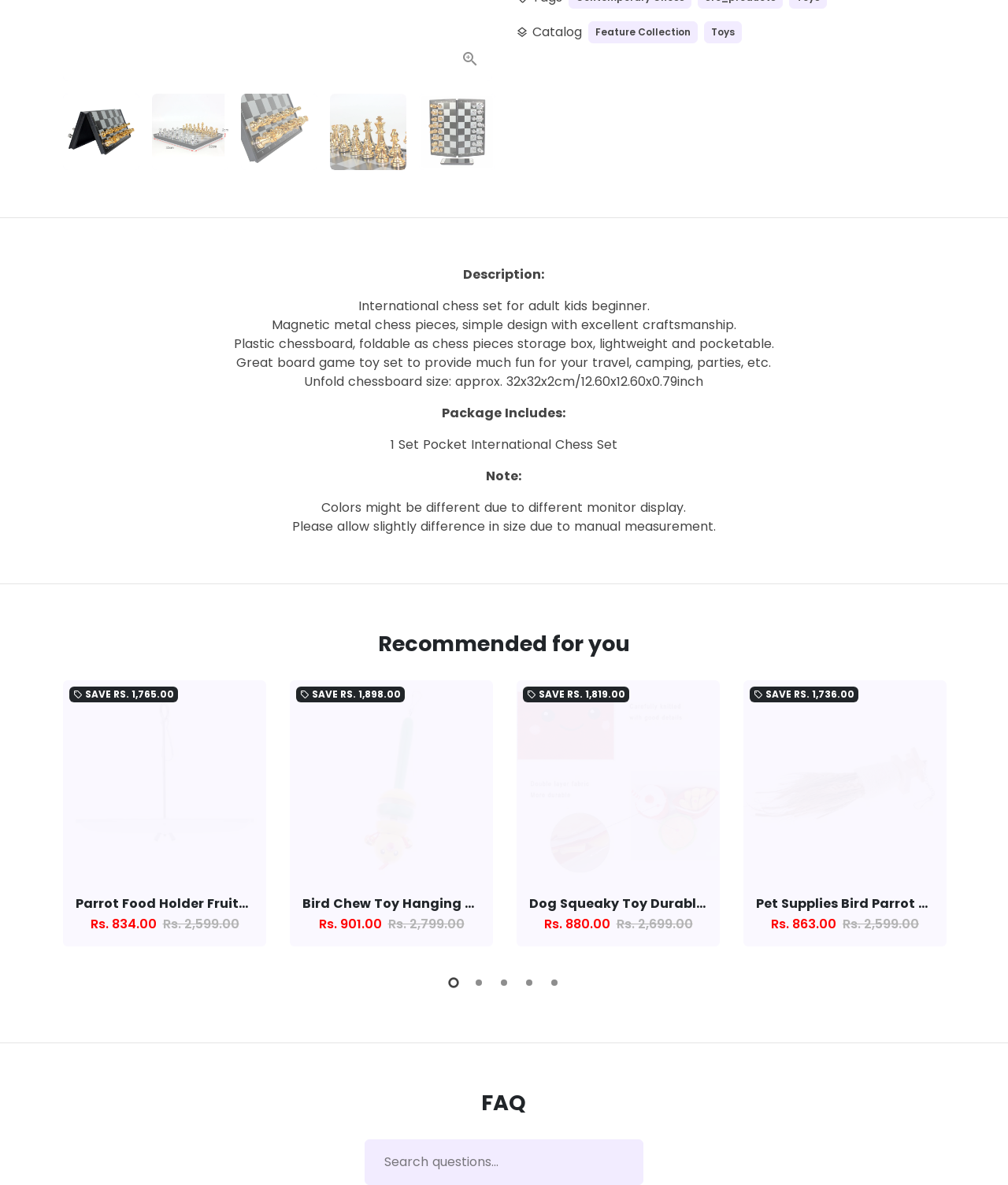Bounding box coordinates are to be given in the format (top-left x, top-left y, bottom-right x, bottom-right y). All values must be floating point numbers between 0 and 1. Provide the bounding box coordinate for the UI element described as: Feature Collection

[0.584, 0.018, 0.692, 0.036]